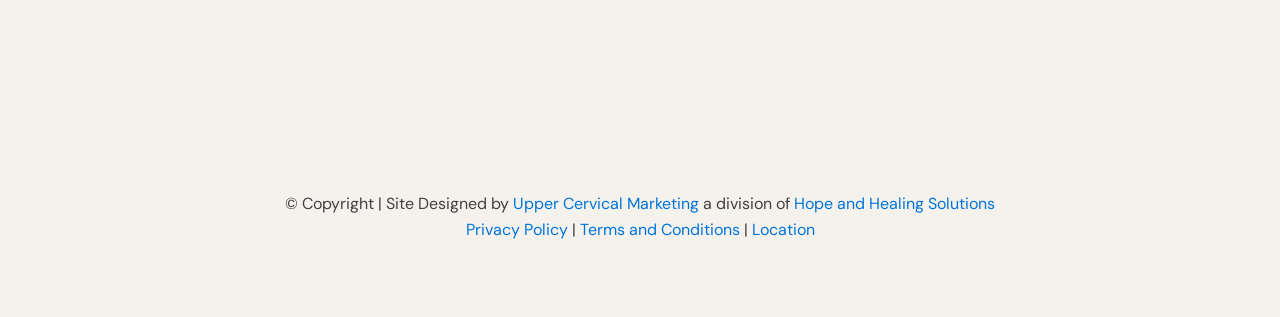Please determine the bounding box coordinates for the UI element described here. Use the format (top-left x, top-left y, bottom-right x, bottom-right y) with values bounded between 0 and 1: Location

[0.587, 0.69, 0.636, 0.756]